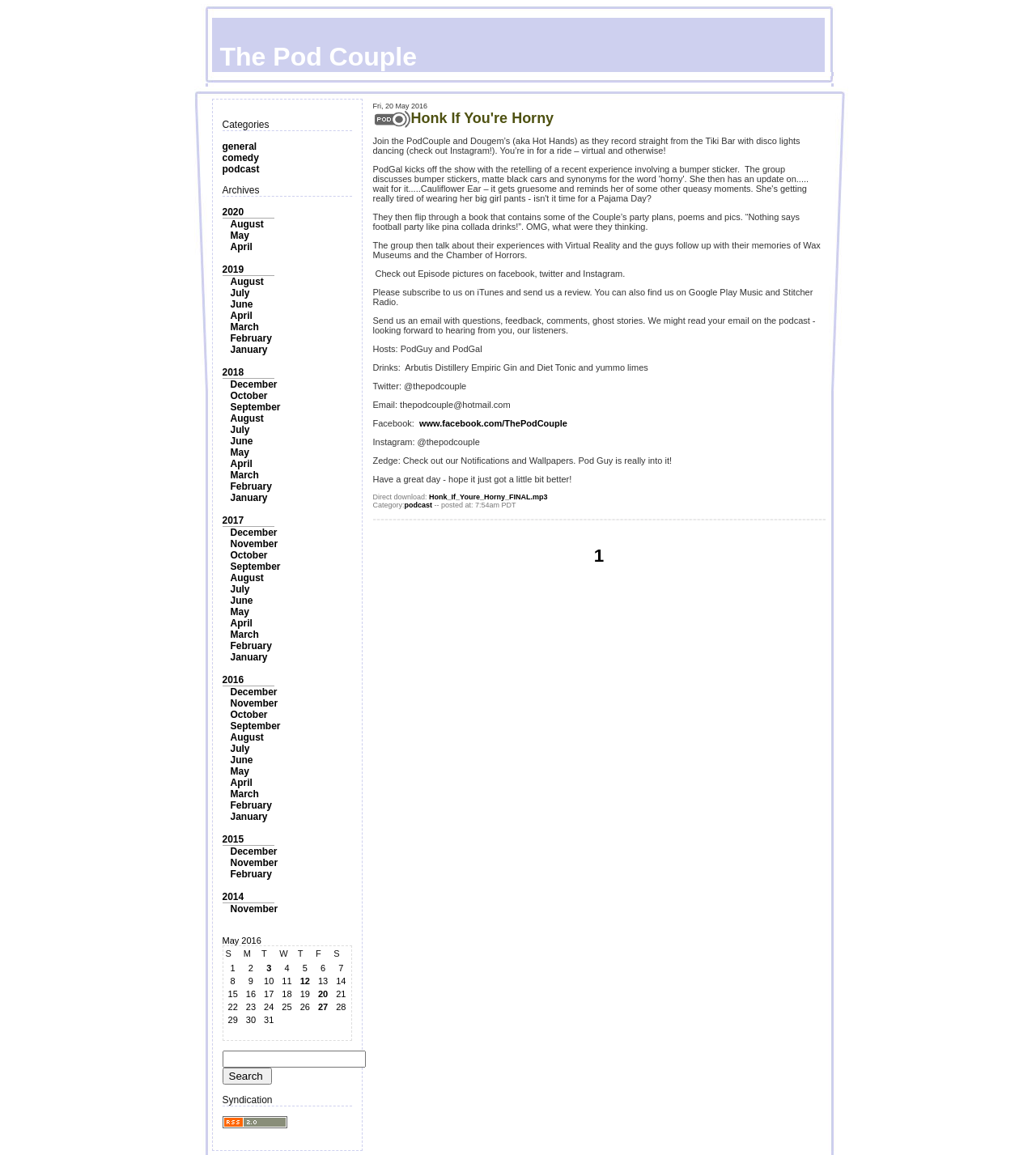How many columns are in the table?
Please give a detailed and thorough answer to the question, covering all relevant points.

I examined the table structure and found that it has 7 column headers, which are 'S', 'M', 'T', 'W', 'T', 'F', and 'S'.